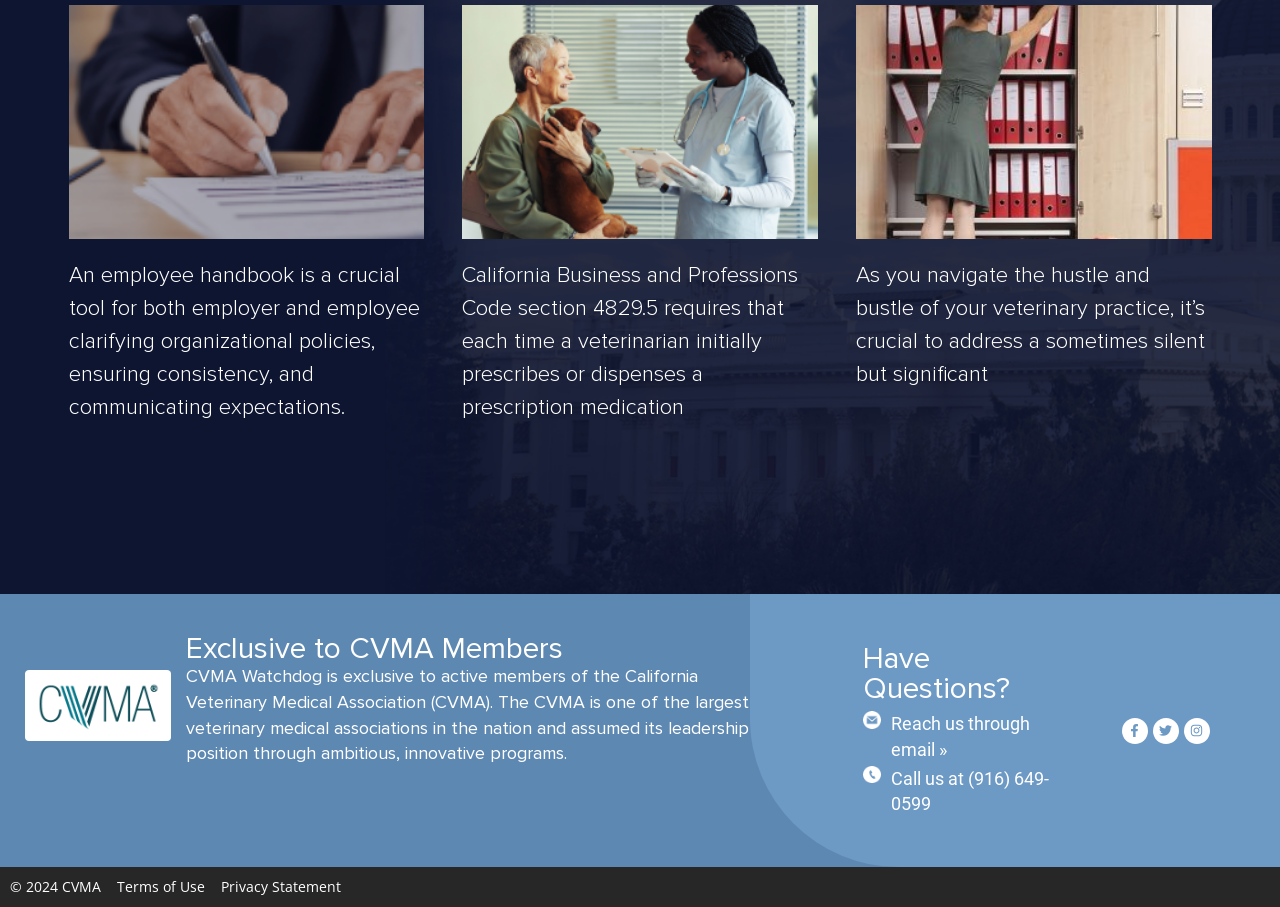Determine the bounding box coordinates for the HTML element mentioned in the following description: "Reach us through email »". The coordinates should be a list of four floats ranging from 0 to 1, represented as [left, top, right, bottom].

[0.696, 0.786, 0.804, 0.838]